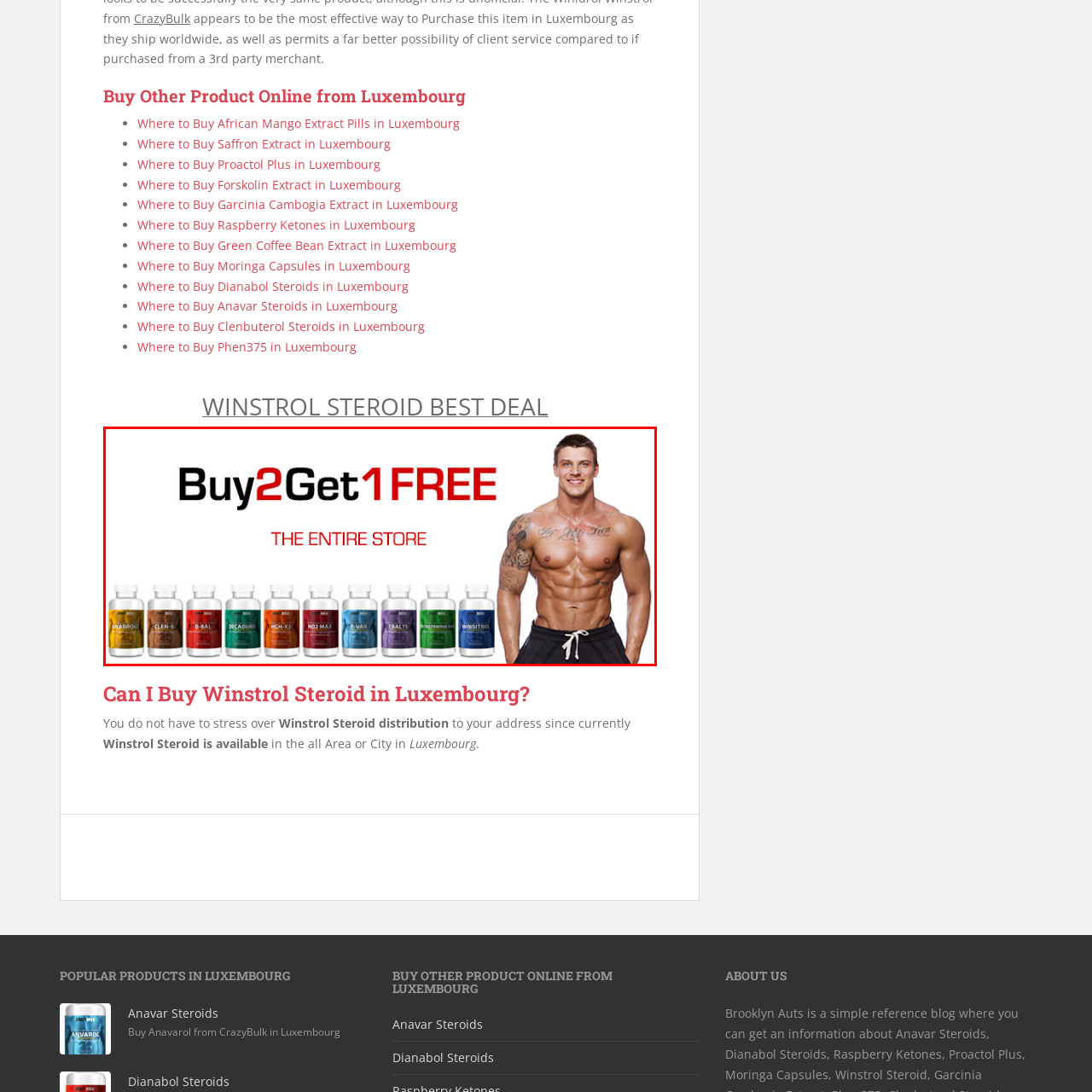Observe the image within the red boundary, What is the muscular man posing in the image? Respond with a one-word or short phrase answer.

Confidently